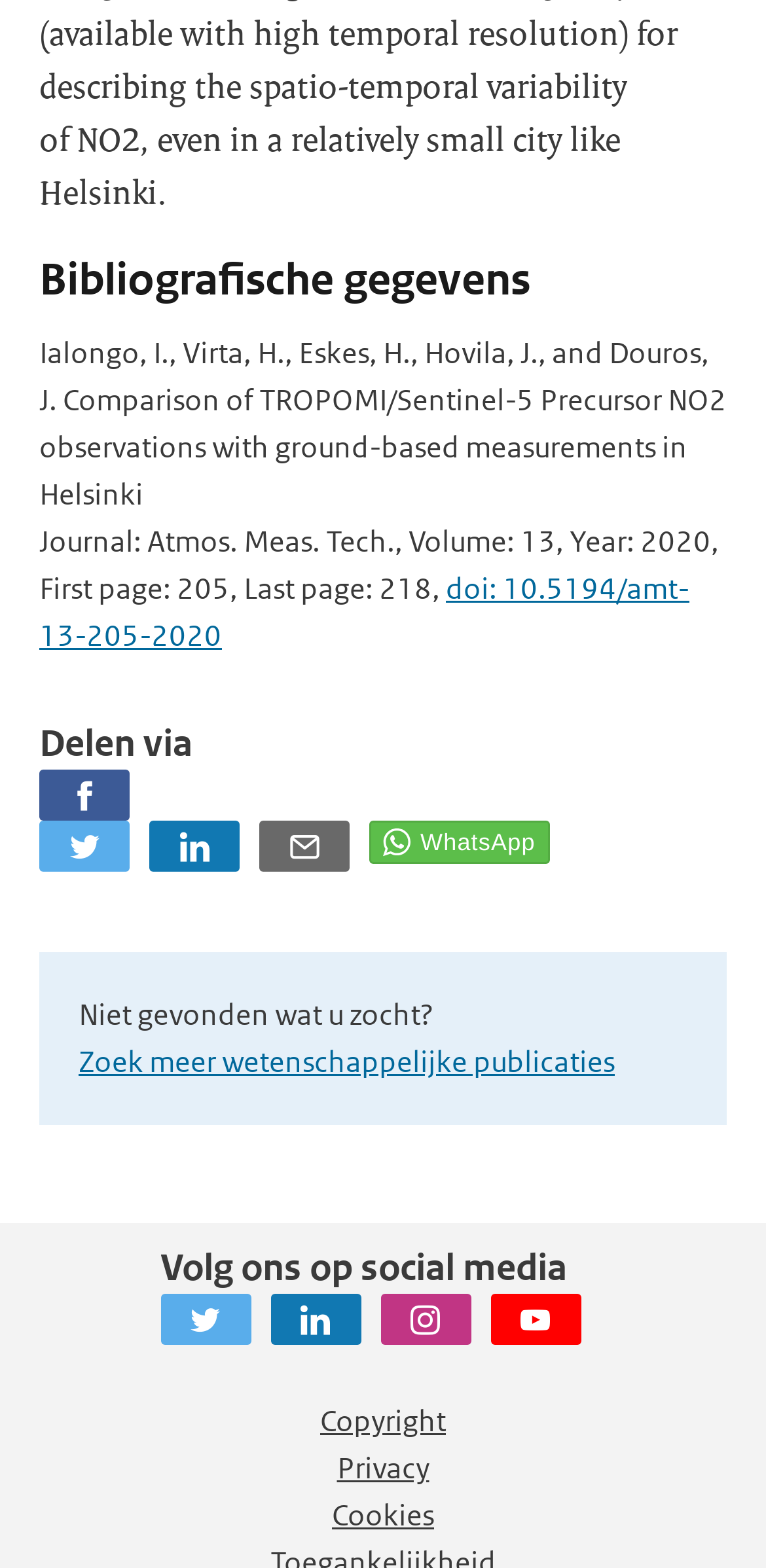Look at the image and give a detailed response to the following question: What is the volume of the publication?

I found the volume of the publication by looking at the StaticText element with the ID 211, which contains the text 'Journal: Atmos. Meas. Tech., Volume: 13, Year: 2020, First page: 205, Last page: 218,'.